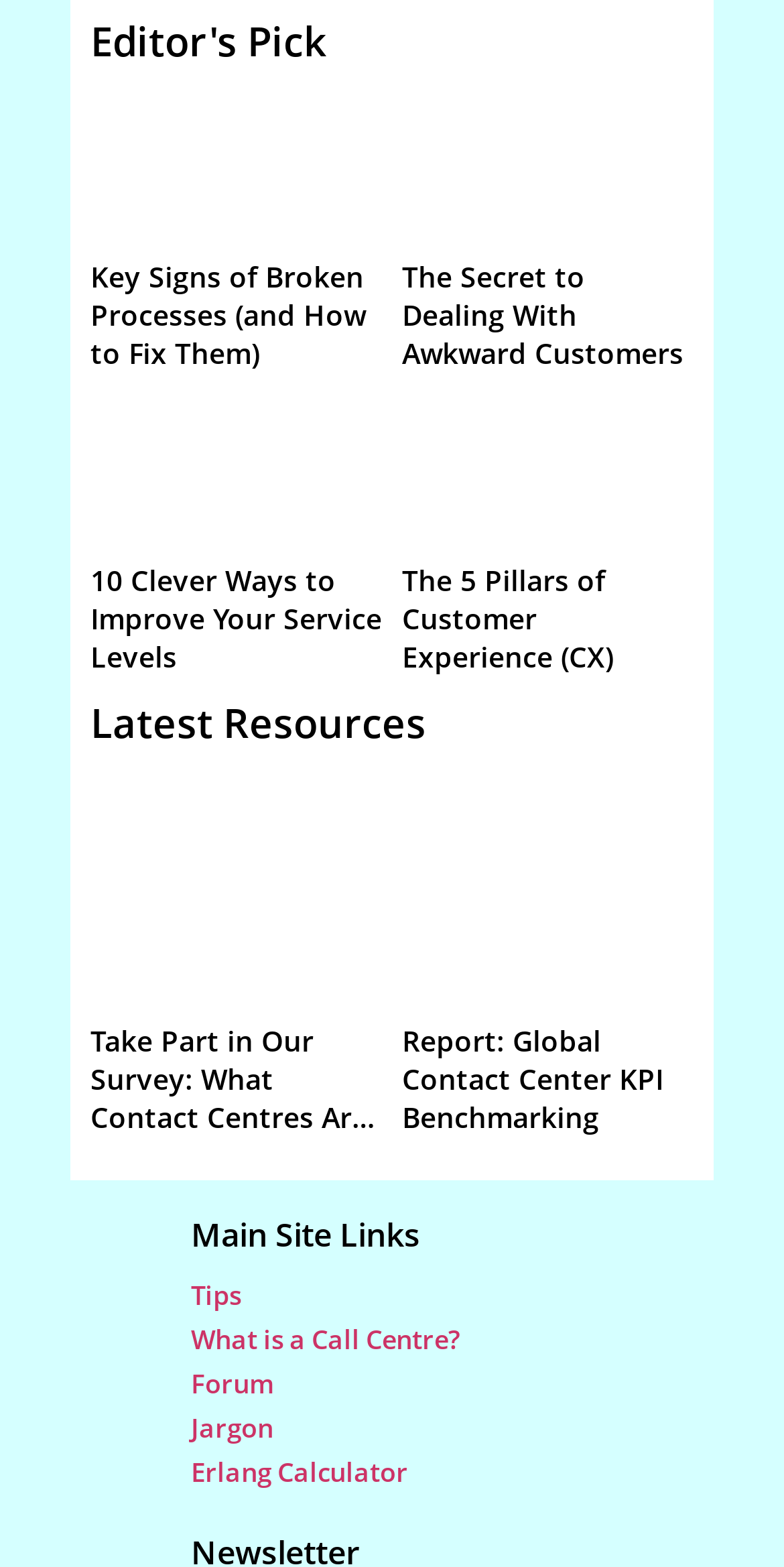What is the main topic of the webpage?
Look at the screenshot and respond with one word or a short phrase.

Customer service